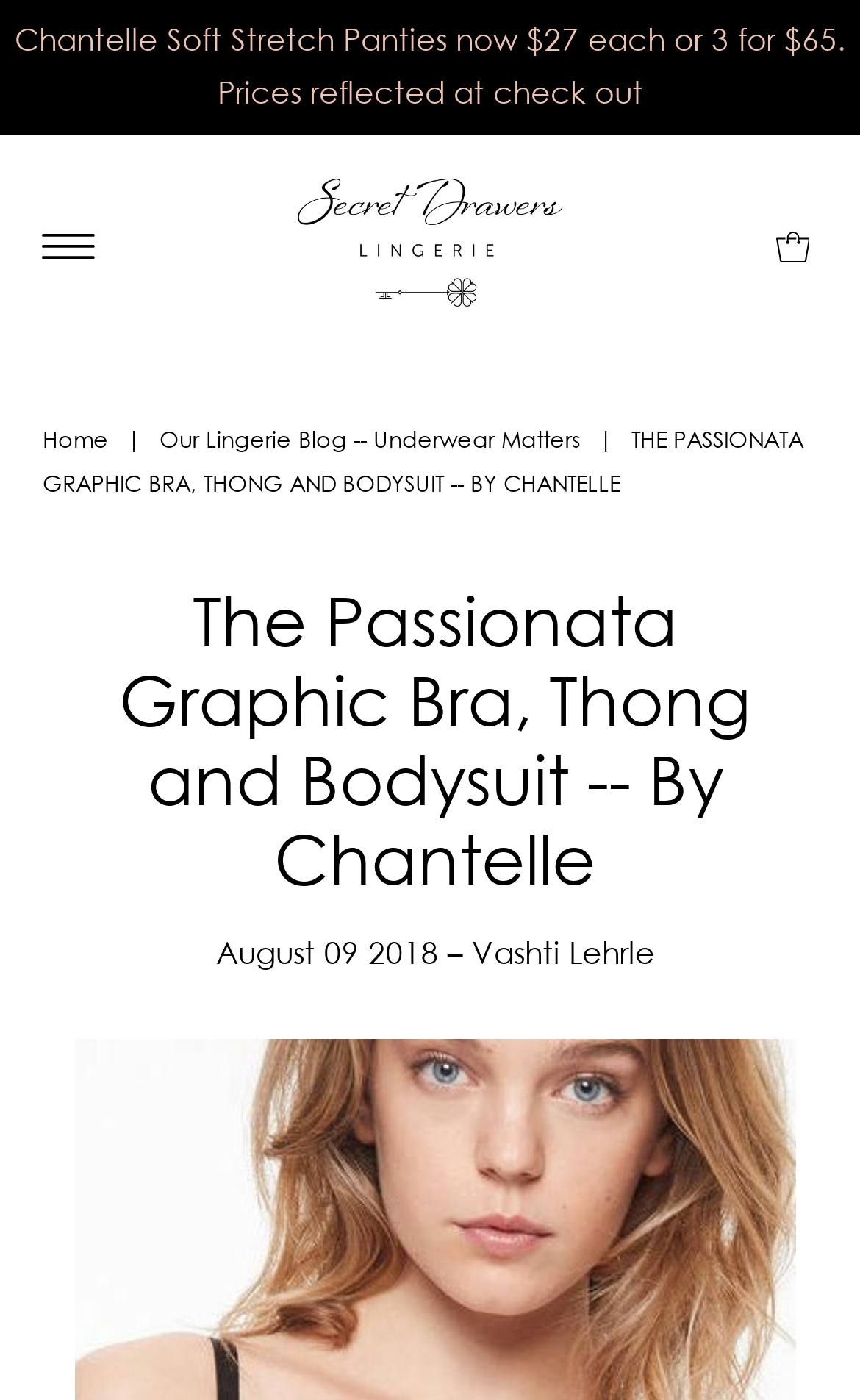Identify the headline of the webpage and generate its text content.

The Passionata Graphic Bra, Thong and Bodysuit -- By Chantelle